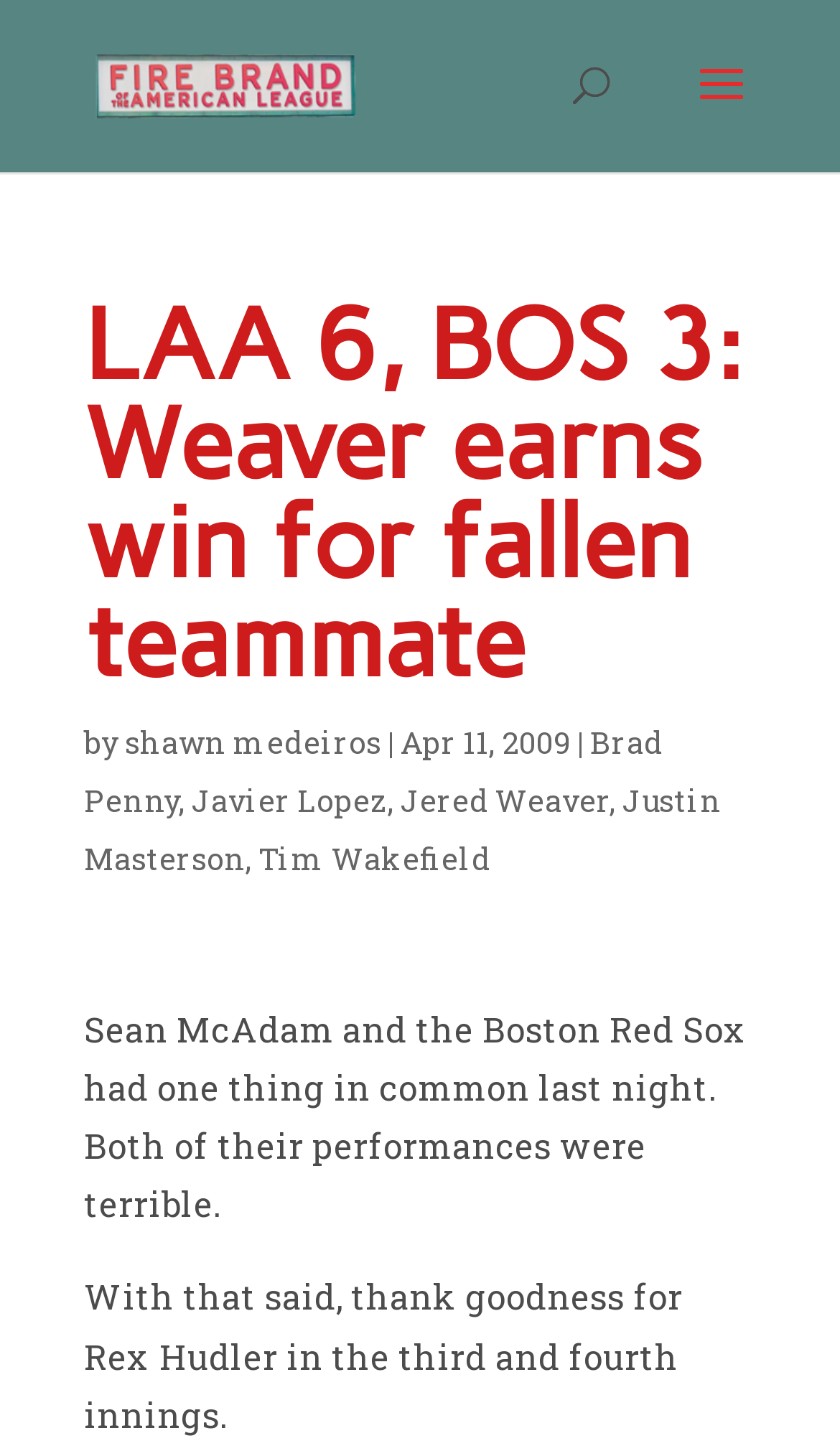Identify the bounding box coordinates of the region that needs to be clicked to carry out this instruction: "search for something". Provide these coordinates as four float numbers ranging from 0 to 1, i.e., [left, top, right, bottom].

[0.5, 0.0, 0.9, 0.001]